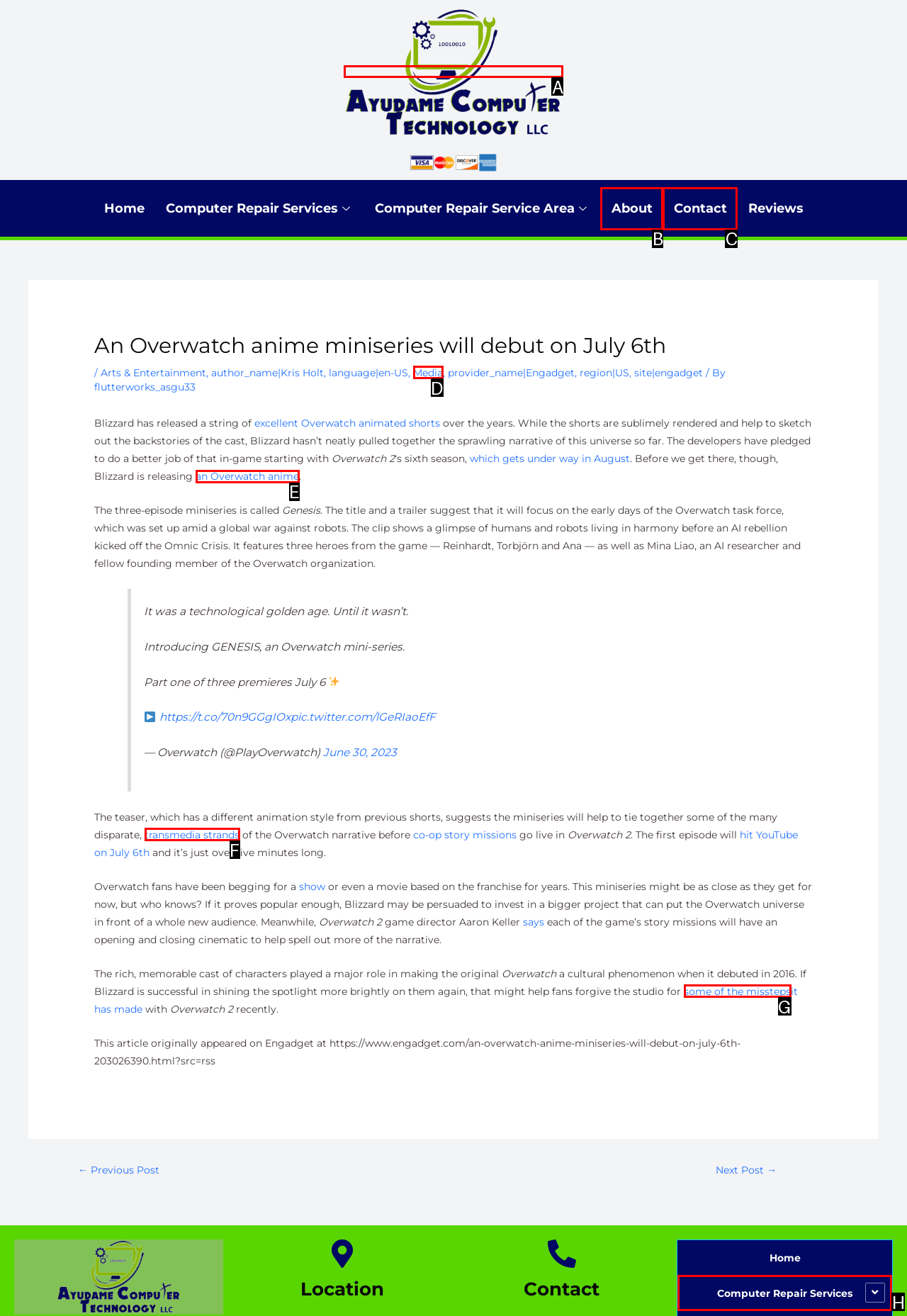Indicate which lettered UI element to click to fulfill the following task: Click on the 'printer repair, laptop repair, computer repair, virus removal, software installation ayudame computer technology computer repair avon, avon lake, sheffield lake, westlake' link
Provide the letter of the correct option.

A